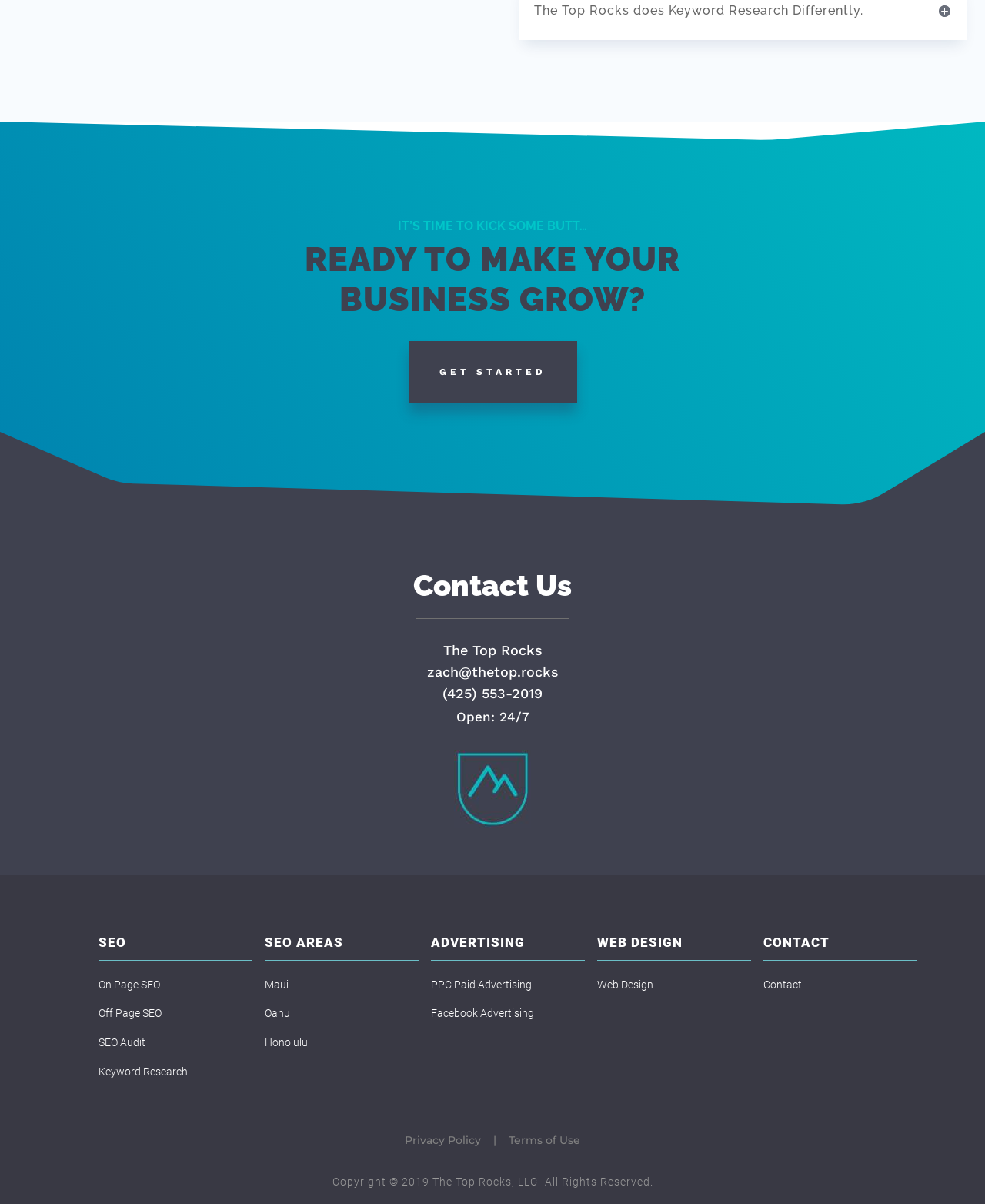Determine the bounding box coordinates for the UI element matching this description: "Web Design".

[0.606, 0.812, 0.663, 0.823]